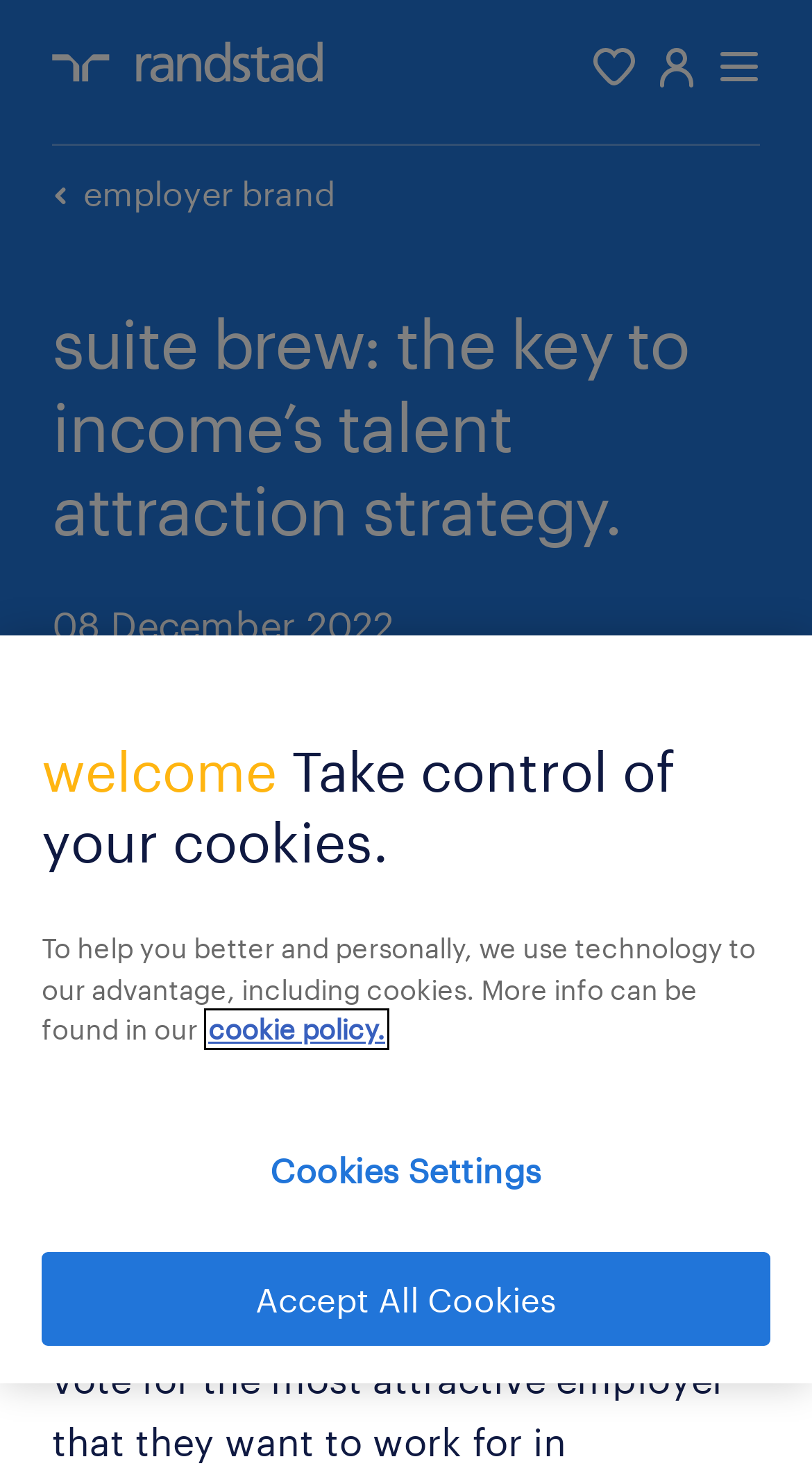Specify the bounding box coordinates of the region I need to click to perform the following instruction: "open menu". The coordinates must be four float numbers in the range of 0 to 1, i.e., [left, top, right, bottom].

[0.885, 0.031, 0.936, 0.059]